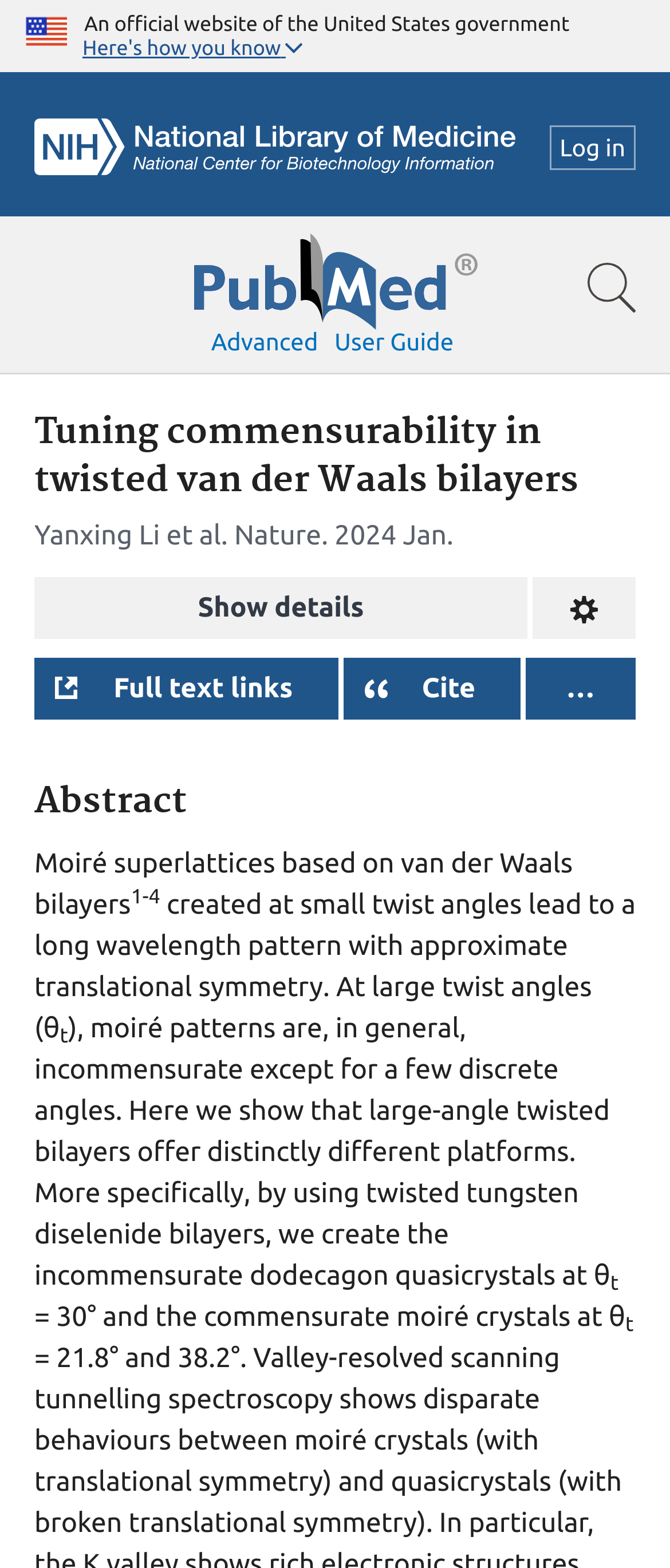Using the element description Full text links, predict the bounding box coordinates for the UI element. Provide the coordinates in (top-left x, top-left y, bottom-right x, bottom-right y) format with values ranging from 0 to 1.

[0.051, 0.419, 0.504, 0.458]